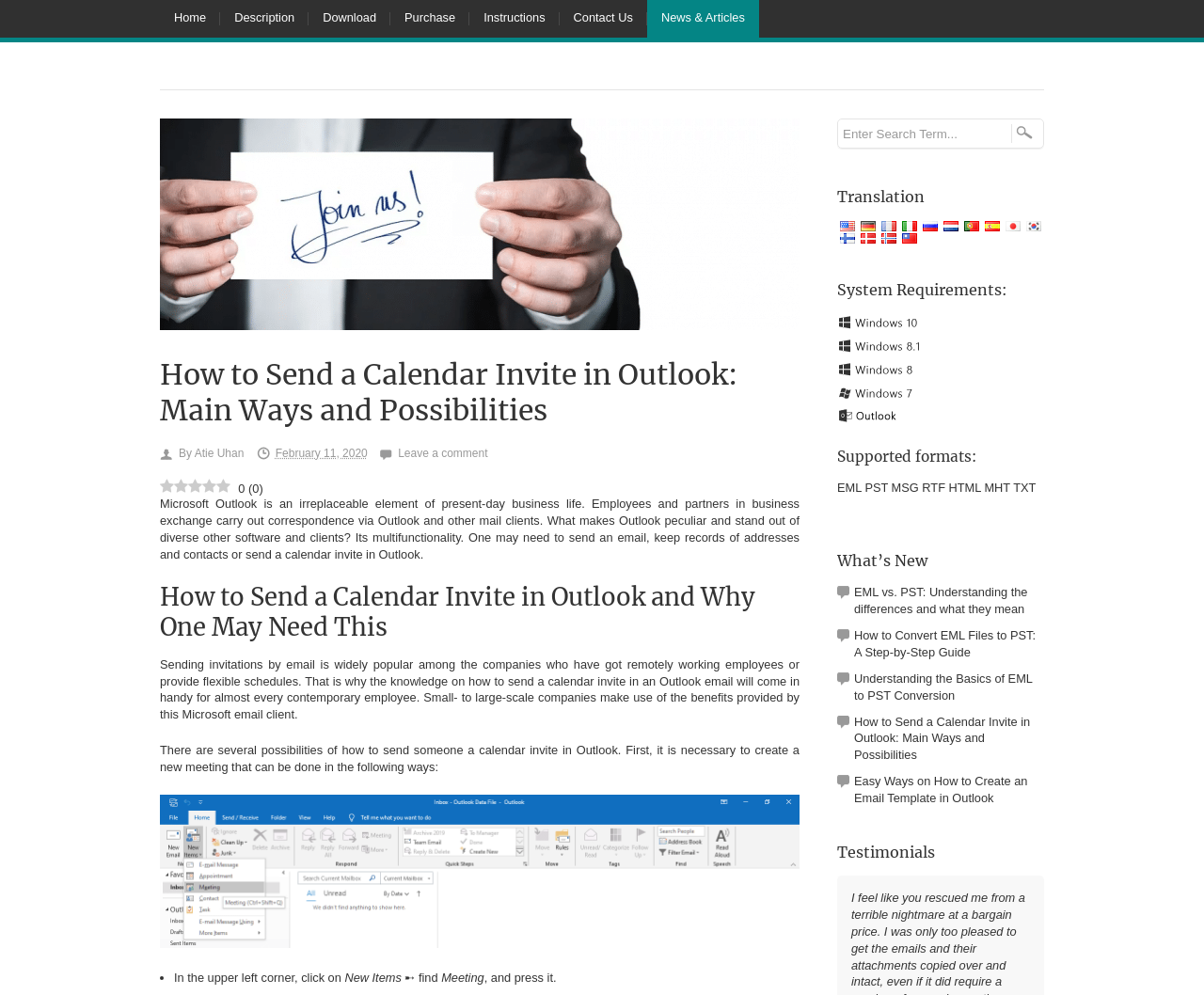Could you determine the bounding box coordinates of the clickable element to complete the instruction: "Read the article 'How to Send a Calendar Invite in Outlook: Main Ways and Possibilities'"? Provide the coordinates as four float numbers between 0 and 1, i.e., [left, top, right, bottom].

[0.133, 0.358, 0.664, 0.43]